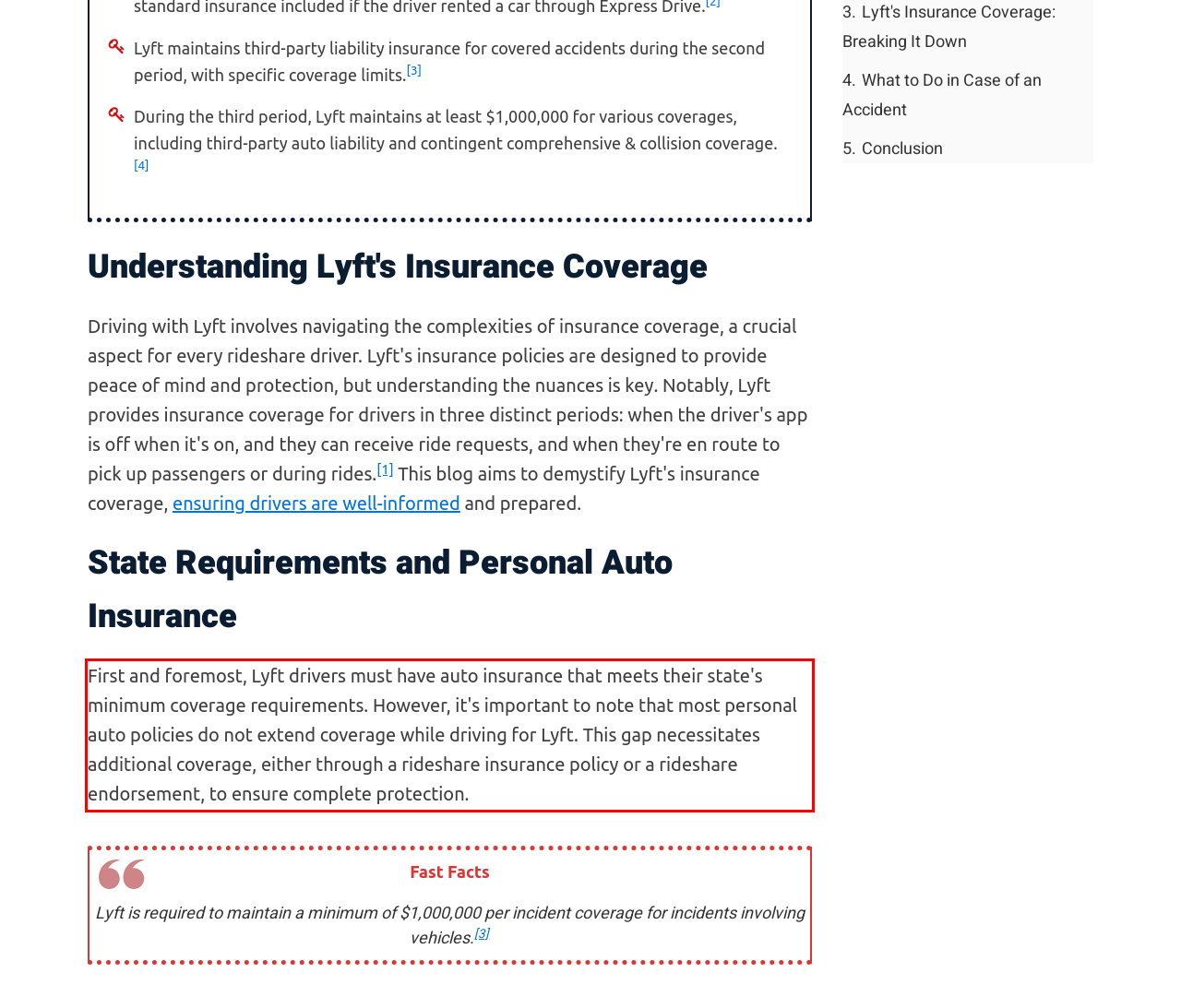Look at the screenshot of the webpage, locate the red rectangle bounding box, and generate the text content that it contains.

First and foremost, Lyft drivers must have auto insurance that meets their state's minimum coverage requirements. However, it's important to note that most personal auto policies do not extend coverage while driving for Lyft. This gap necessitates additional coverage, either through a rideshare insurance policy or a rideshare endorsement, to ensure complete protection.